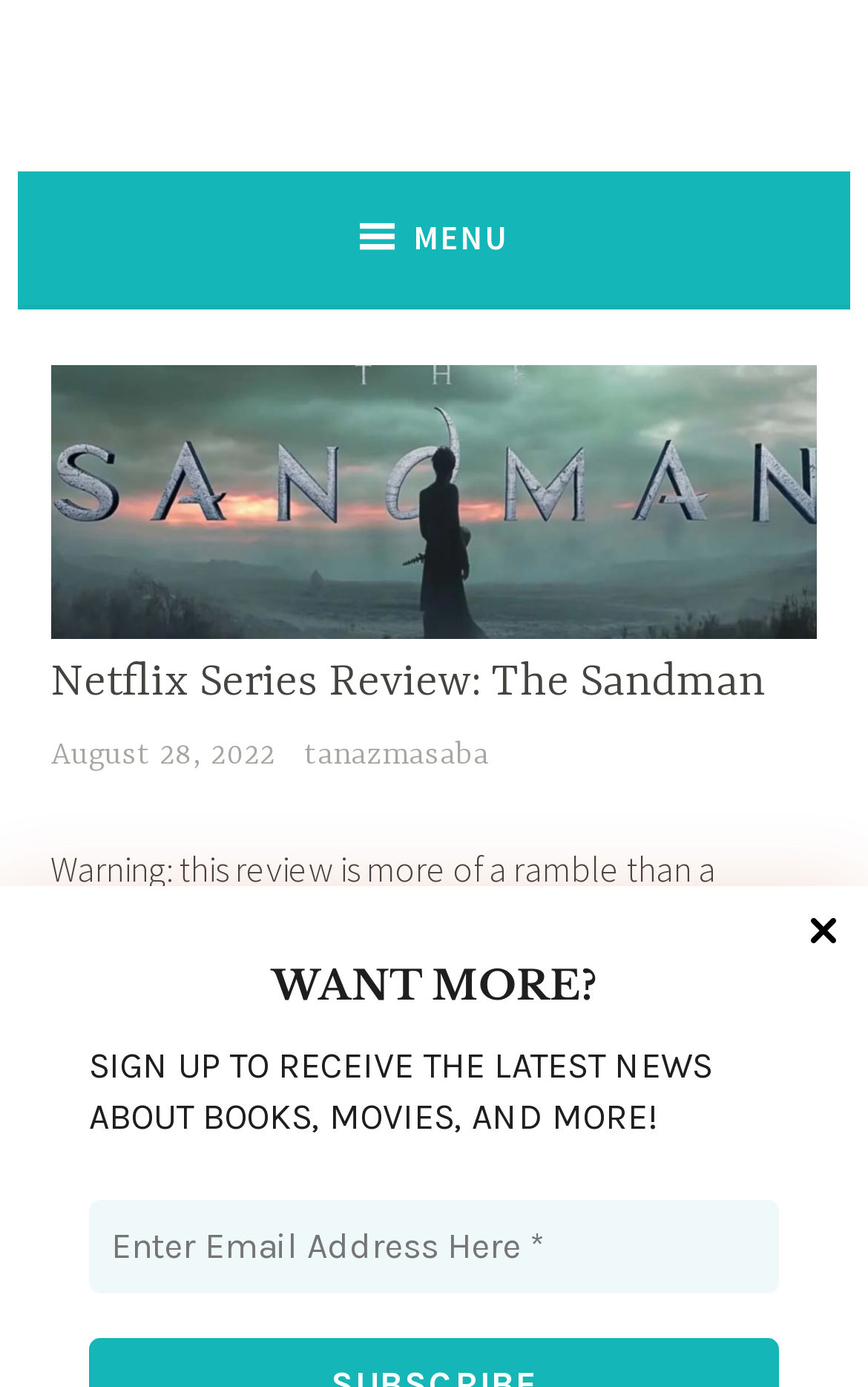What is the date of the review?
By examining the image, provide a one-word or phrase answer.

August 28, 2022